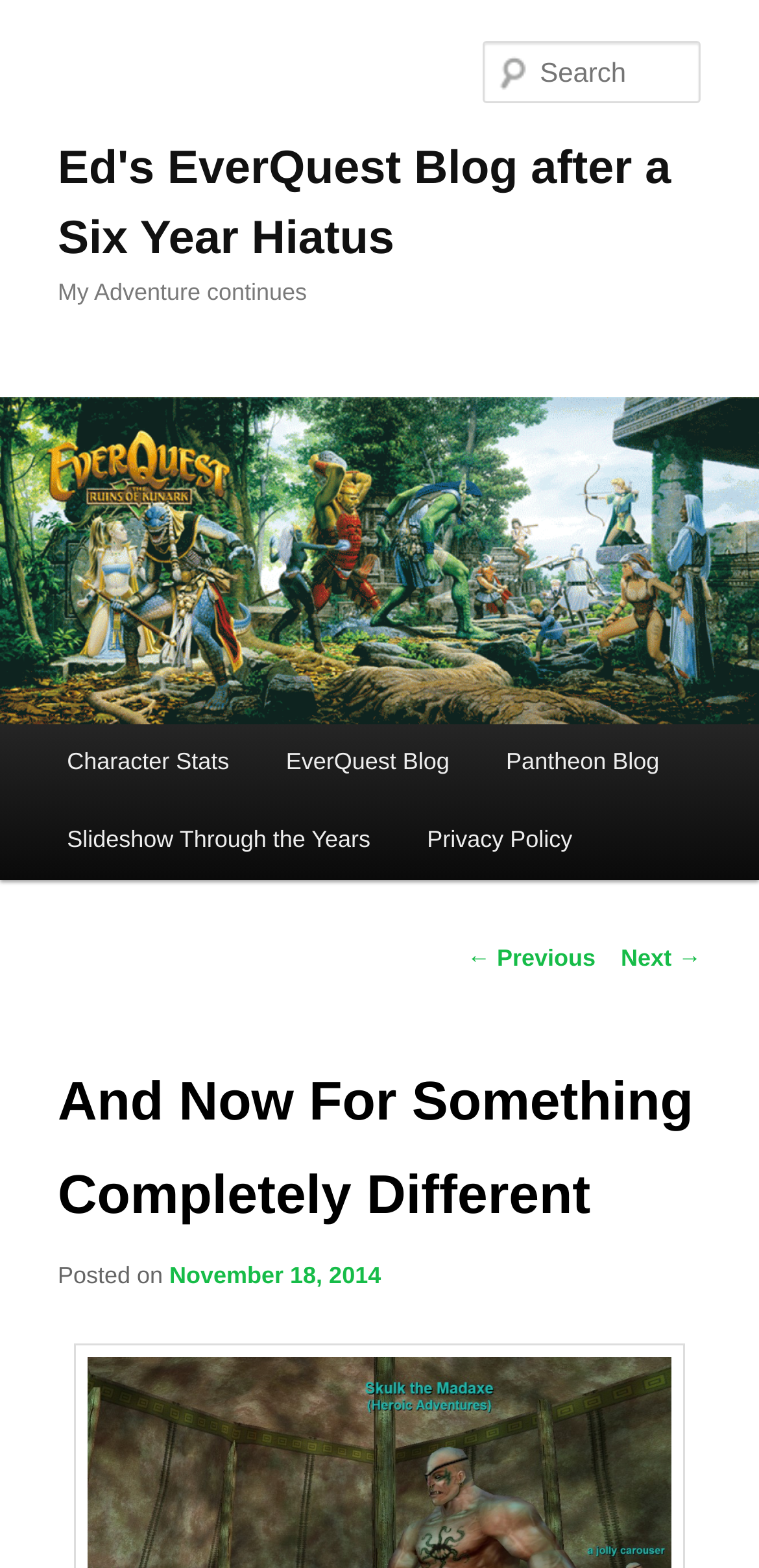What is the previous post link?
Please use the visual content to give a single word or phrase answer.

← Previous